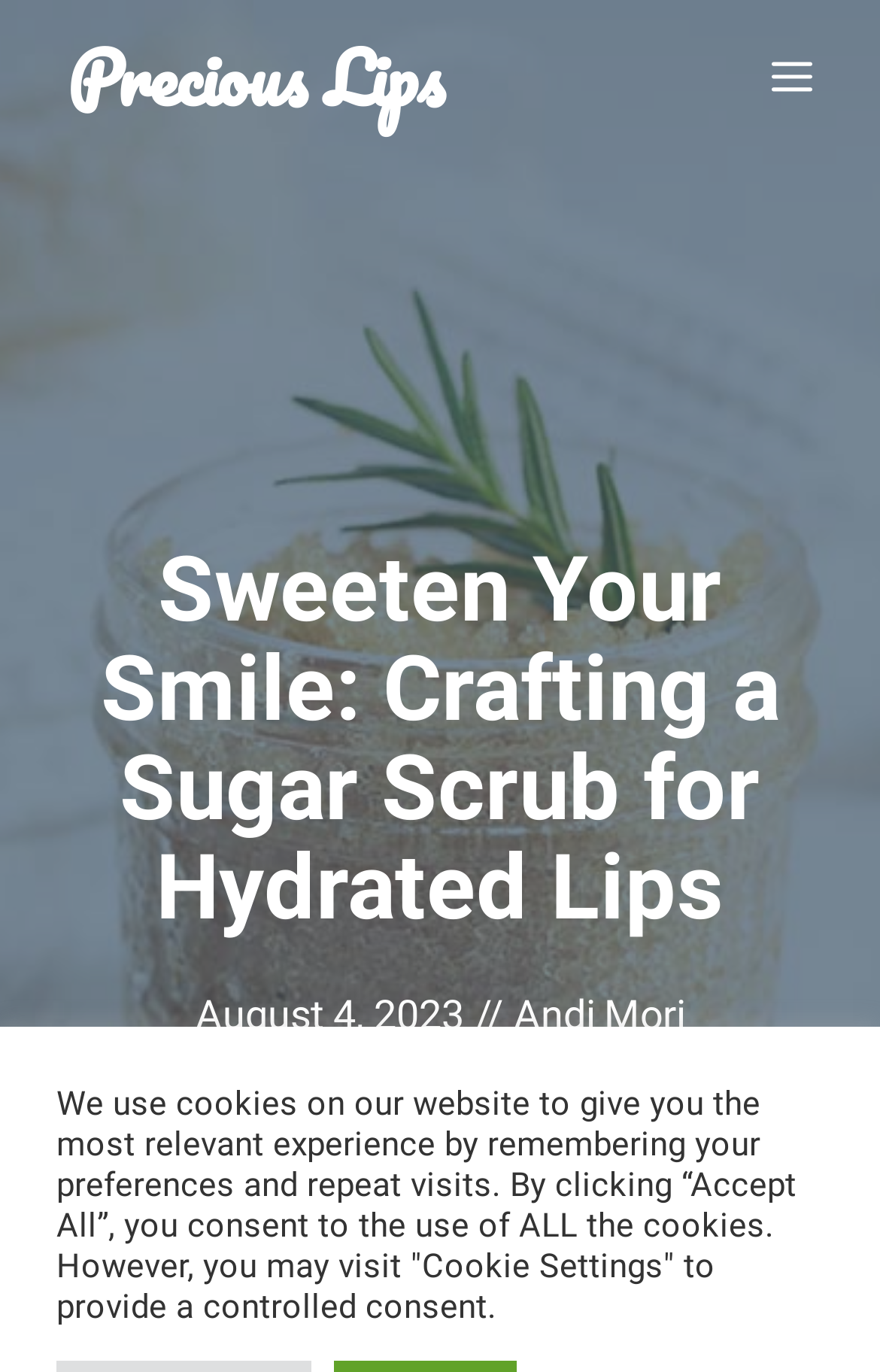Who is the author of the article?
Look at the image and answer with only one word or phrase.

Andi Mori